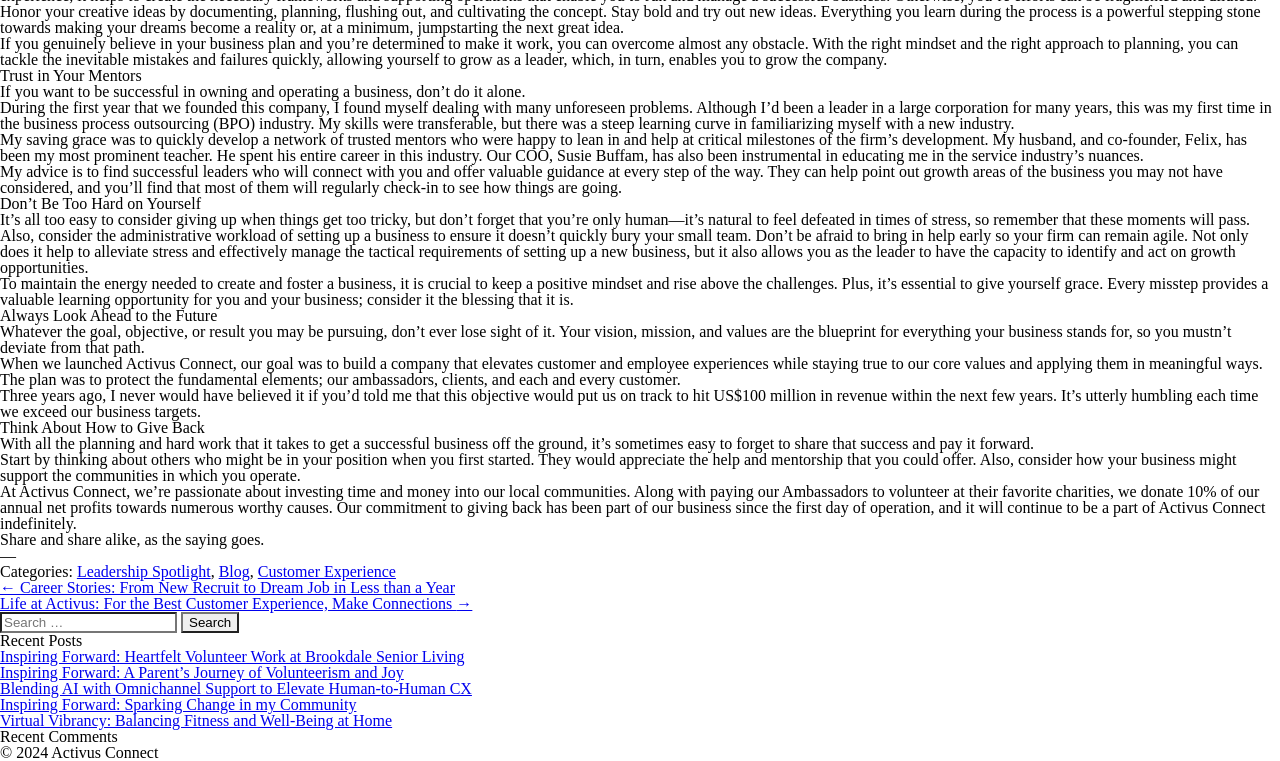What is the purpose of the search box on the webpage?
Answer the question with a thorough and detailed explanation.

The search box is located in the complementary section of the webpage, and it has a label 'Search for:', which suggests that it is intended for searching for posts or articles on the webpage.